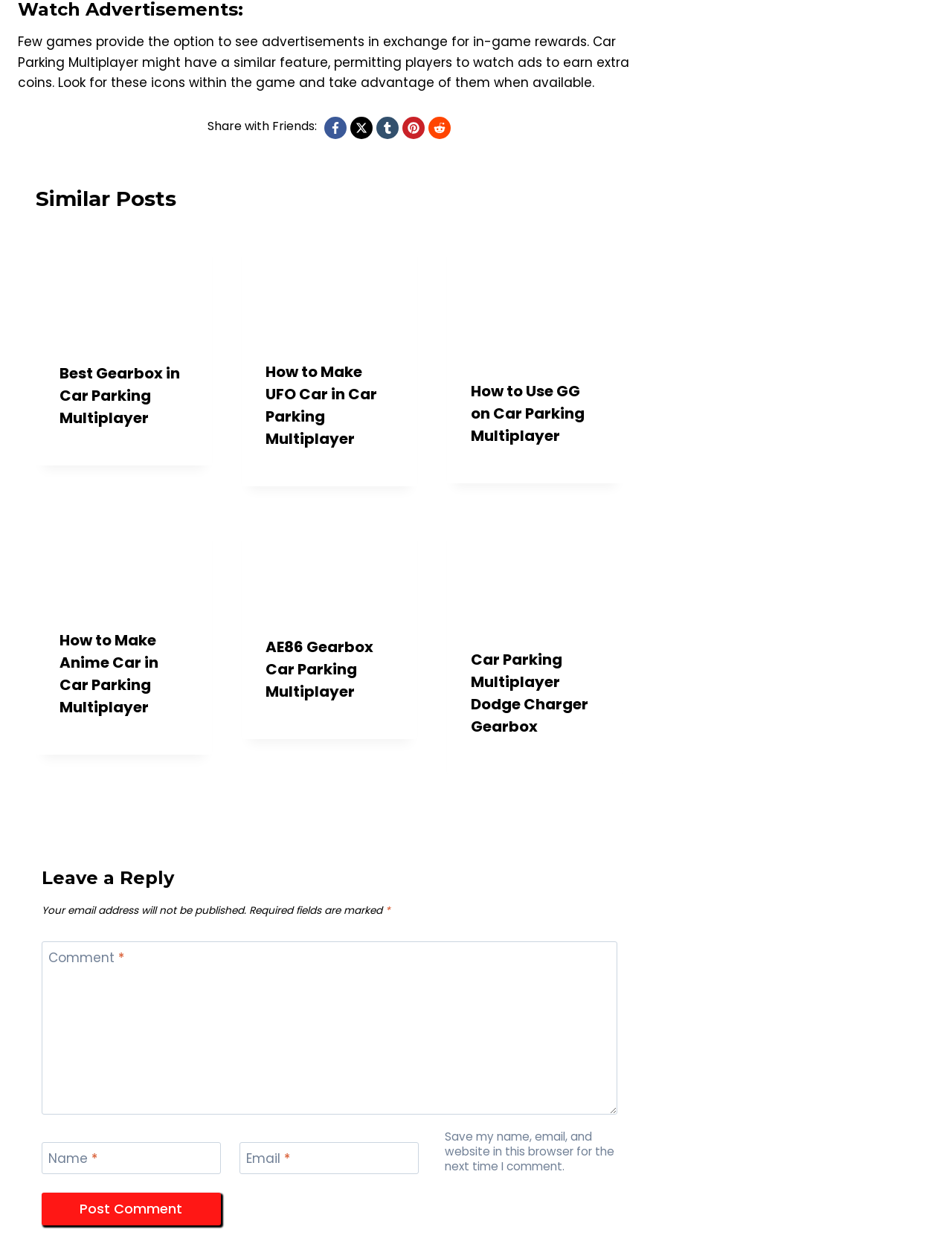Provide a thorough and detailed response to the question by examining the image: 
What is the purpose of the comment form?

I saw a heading 'Leave a Reply' above the comment form, which suggests that the purpose of the form is to leave a reply or comment on the webpage.